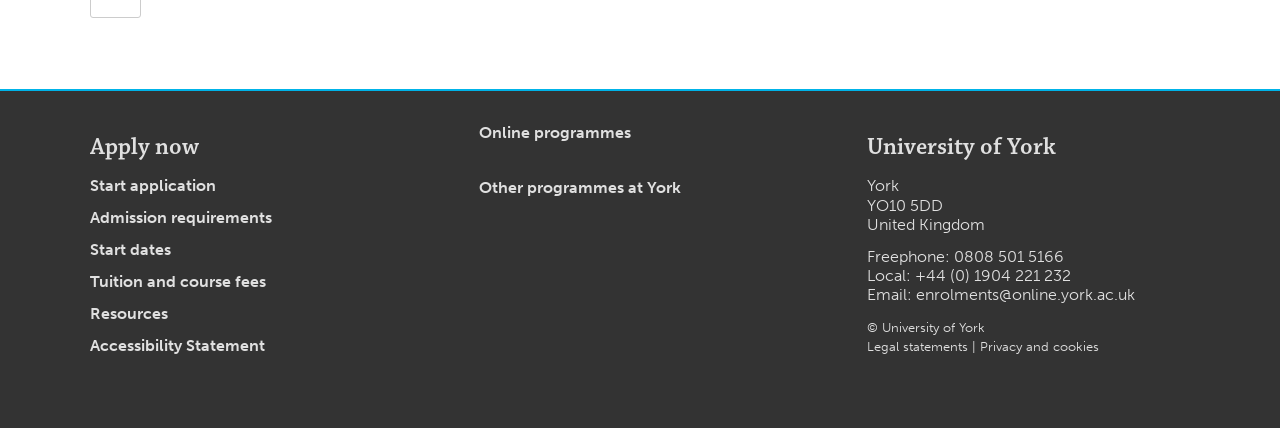Determine the bounding box coordinates of the area to click in order to meet this instruction: "Contact us".

[0.746, 0.577, 0.831, 0.621]